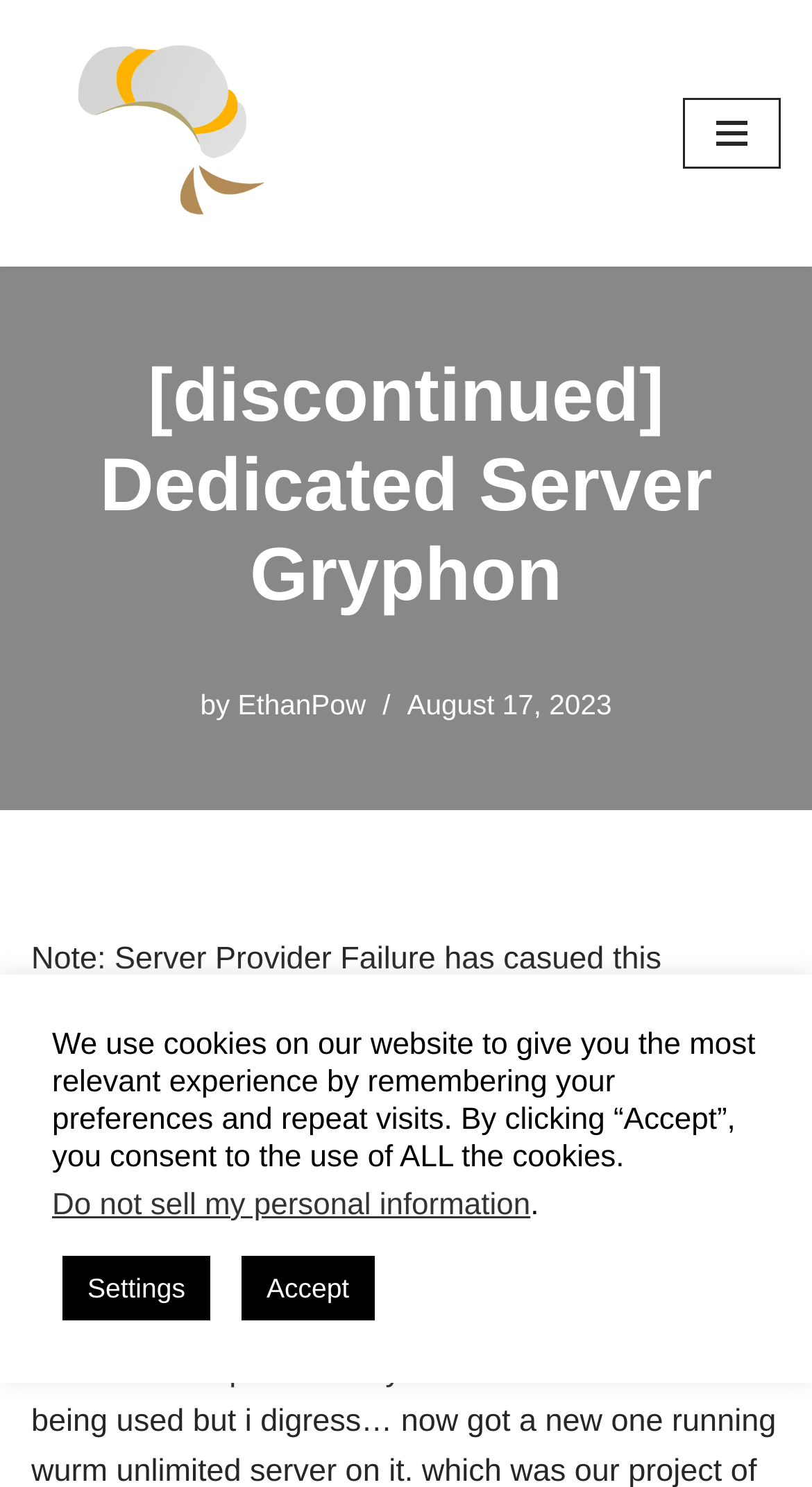Please find the main title text of this webpage.

[discontinued] Dedicated Server Gryphon